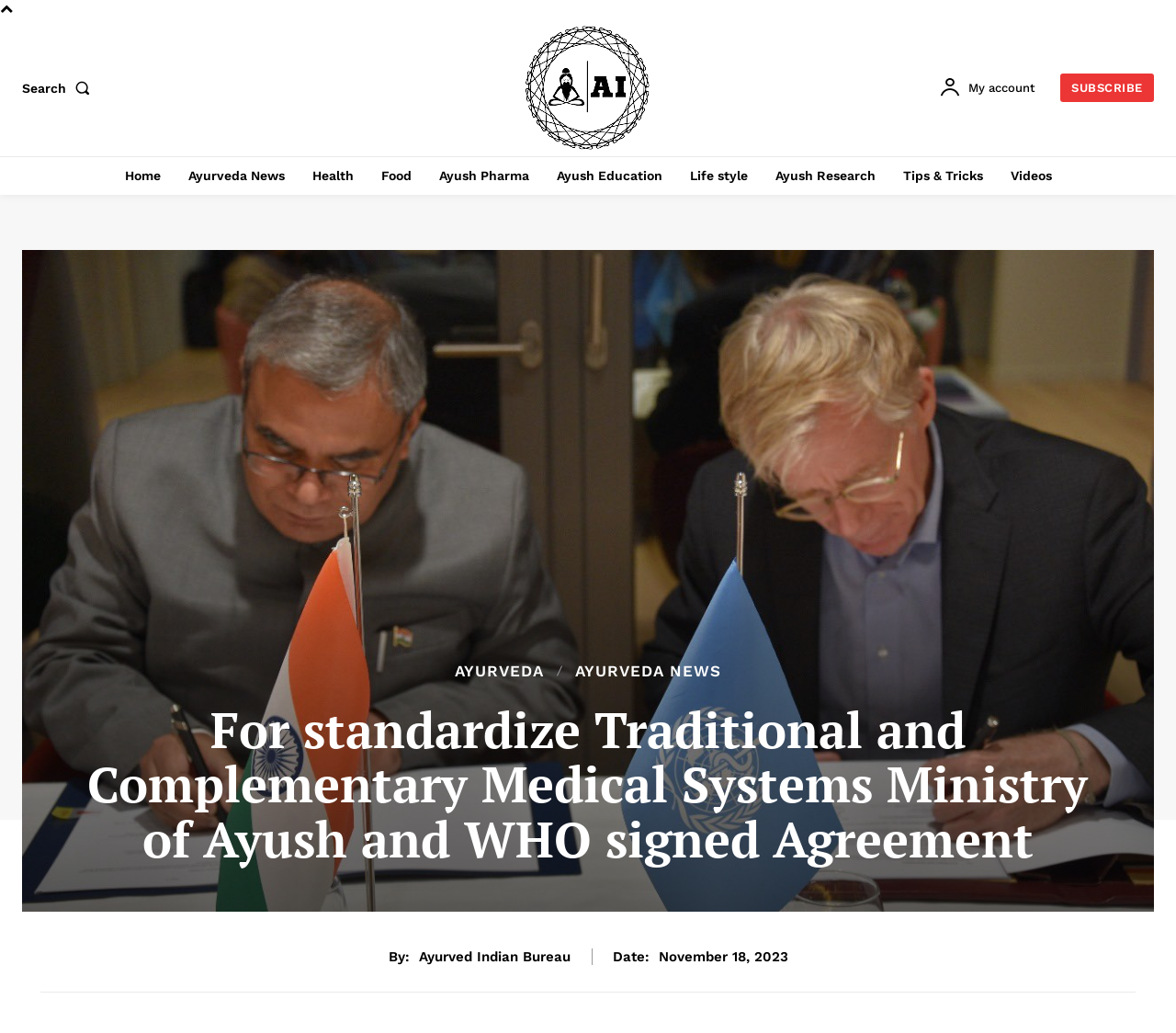What is the text next to the 'Search' button?
Based on the screenshot, respond with a single word or phrase.

Logo